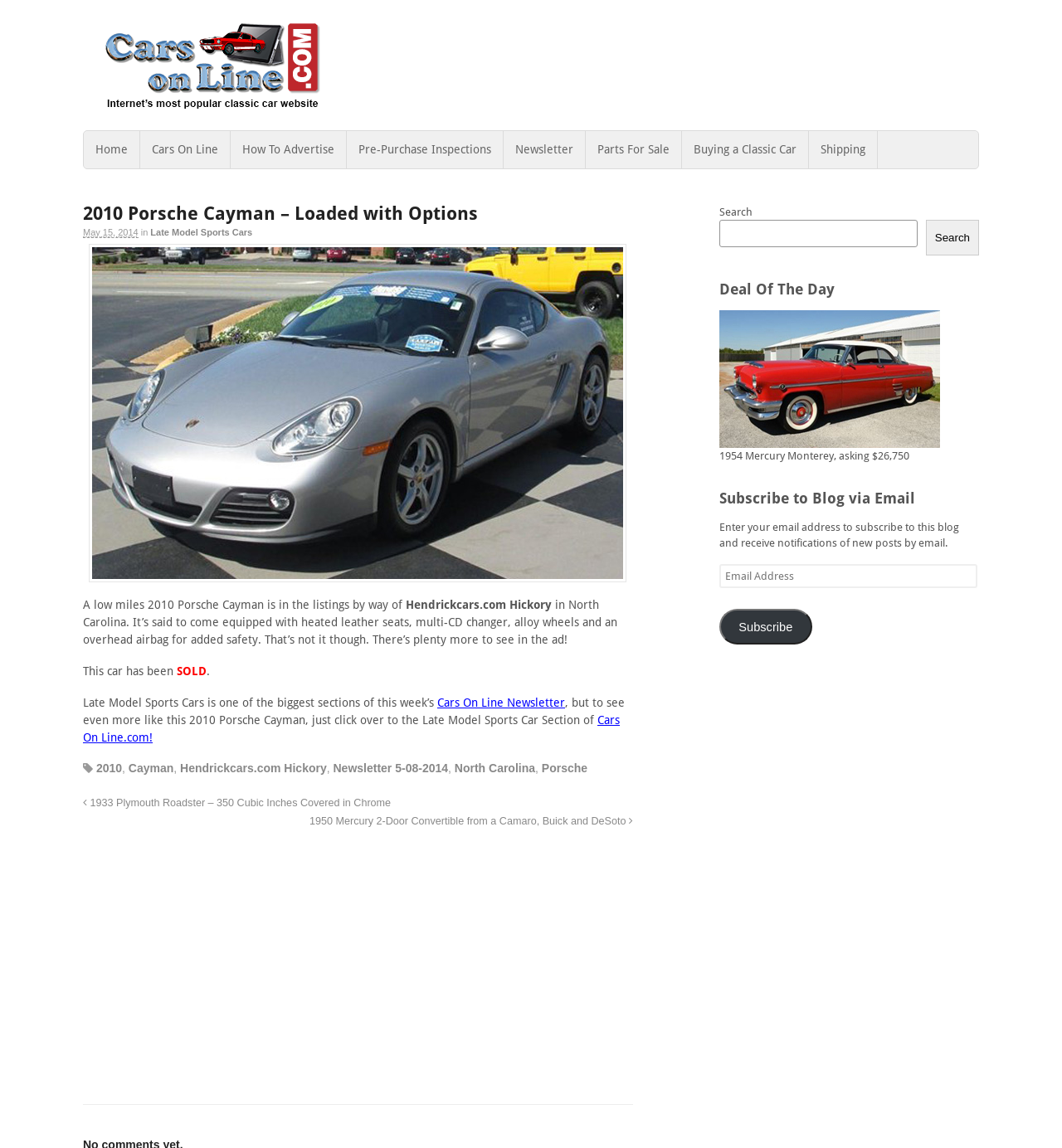Provide the bounding box coordinates for the area that should be clicked to complete the instruction: "Read newsletter 5-08-2014".

[0.314, 0.664, 0.422, 0.675]